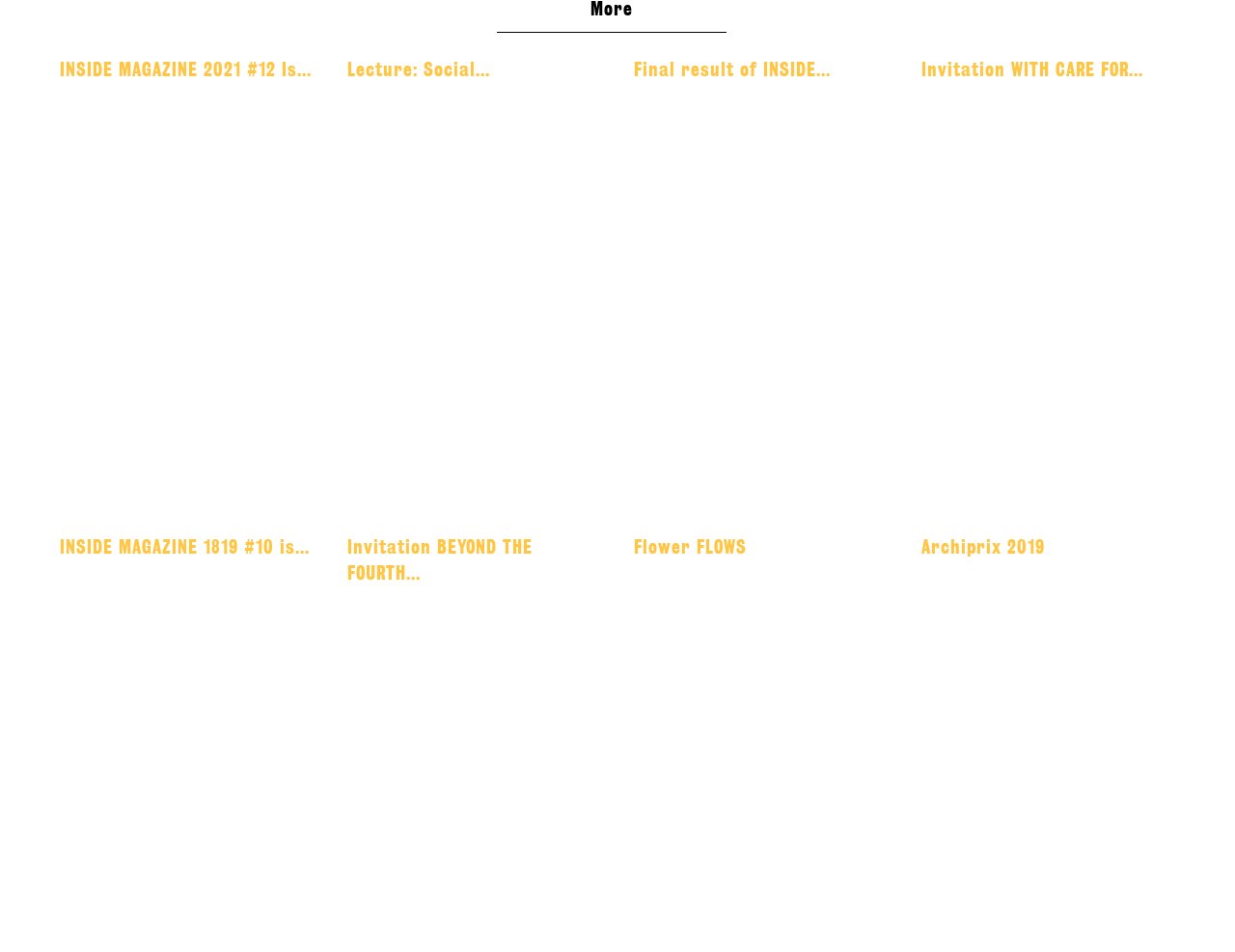Kindly provide the bounding box coordinates of the section you need to click on to fulfill the given instruction: "explore INSIDE MAGAZINE 1819 #10".

[0.049, 0.563, 0.251, 0.585]